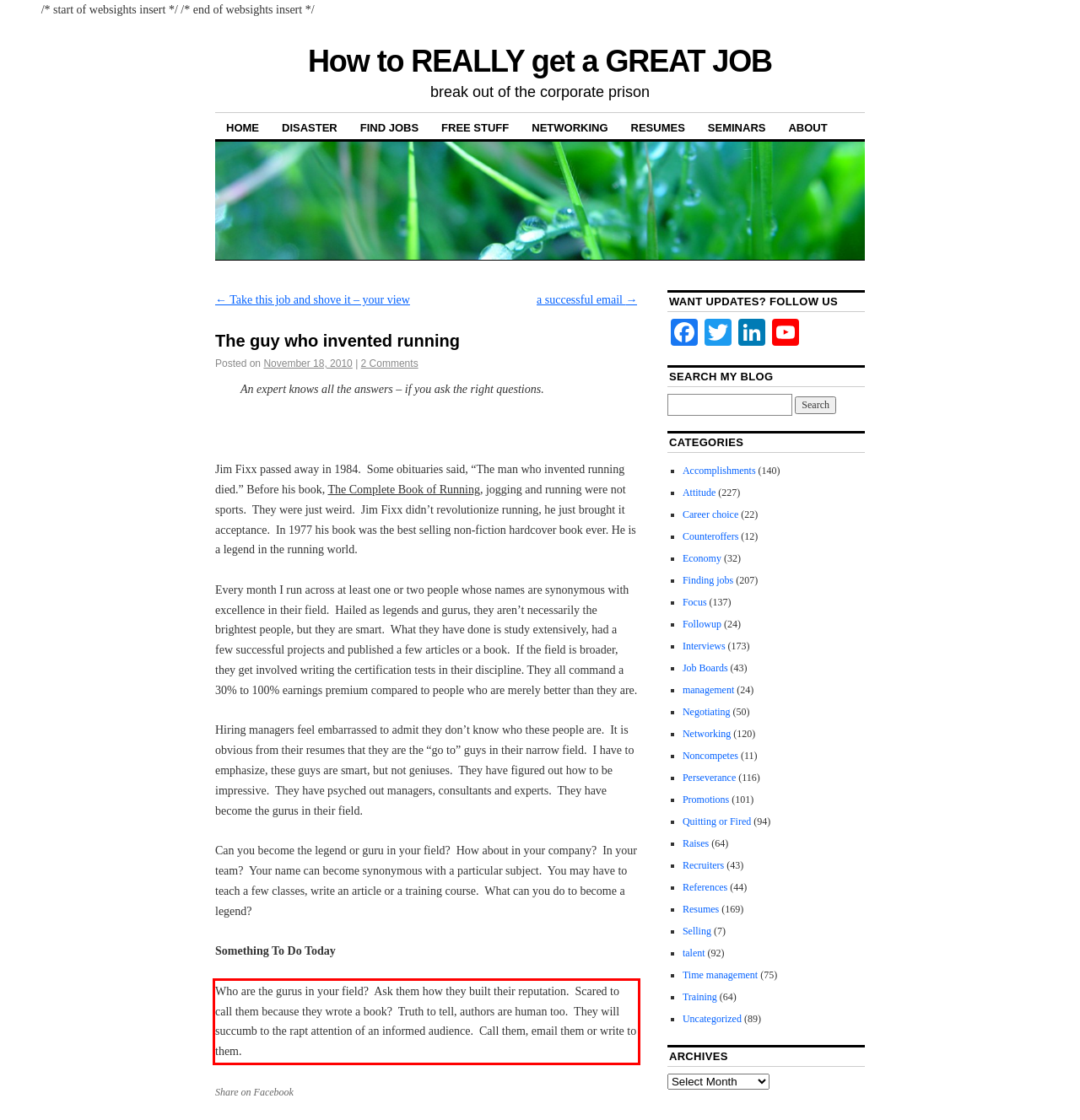Please take the screenshot of the webpage, find the red bounding box, and generate the text content that is within this red bounding box.

Who are the gurus in your field? Ask them how they built their reputation. Scared to call them because they wrote a book? Truth to tell, authors are human too. They will succumb to the rapt attention of an informed audience. Call them, email them or write to them.